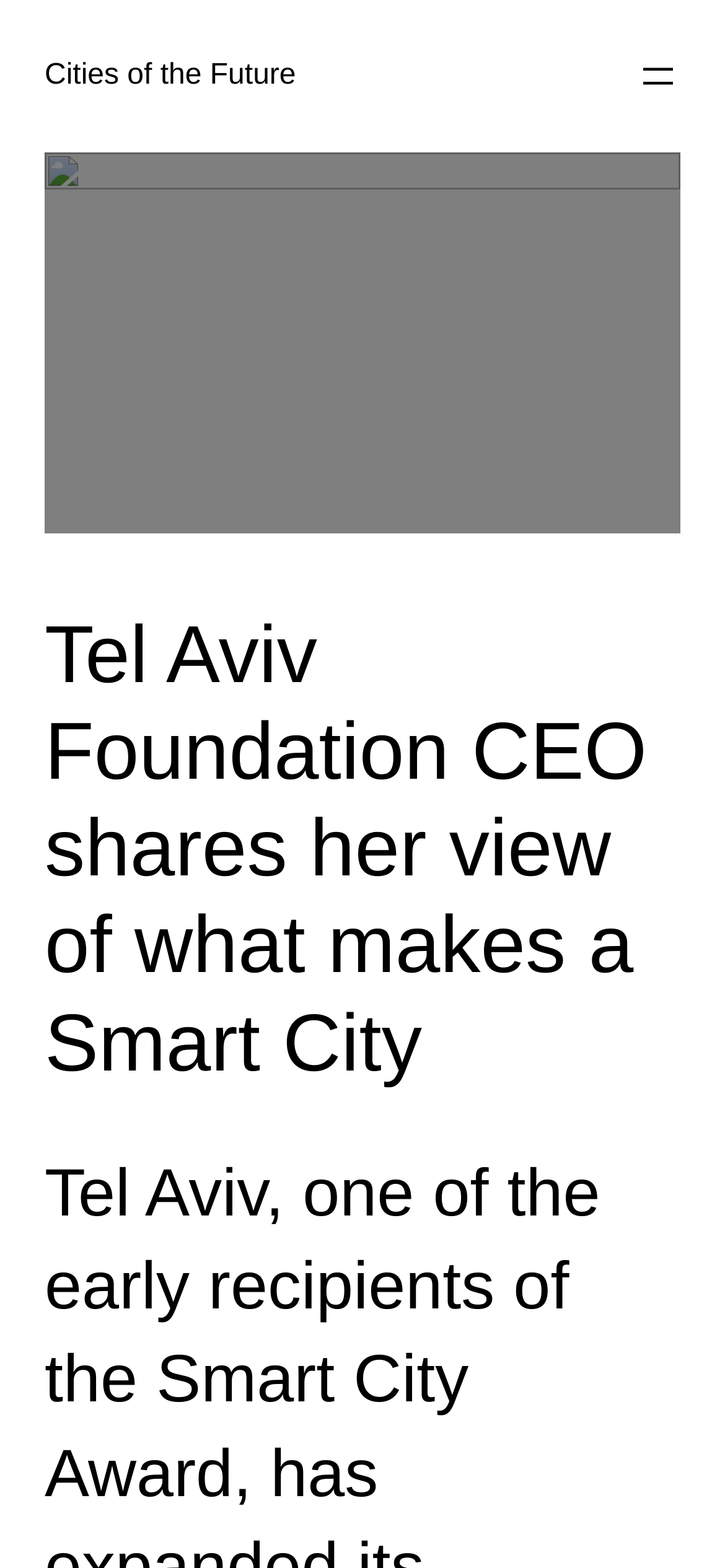Using the webpage screenshot, find the UI element described by Cities of the Future. Provide the bounding box coordinates in the format (top-left x, top-left y, bottom-right x, bottom-right y), ensuring all values are floating point numbers between 0 and 1.

[0.062, 0.037, 0.408, 0.058]